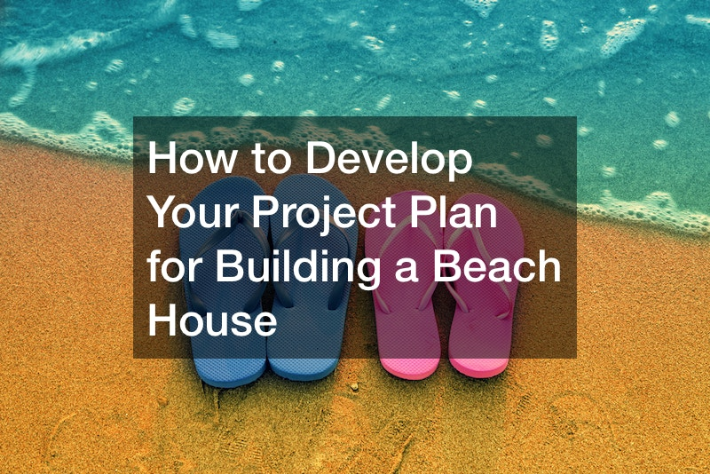Thoroughly describe everything you see in the image.

The image depicts a pair of flip-flops, one blue and one pink, positioned on a sandy beach with gentle waves lapping at the shore. Superimposed over this serene coastal scene is the text "How to Develop Your Project Plan for Building a Beach House," which conveys a guide or article focused on creating an effective project plan for constructing a beach house. The vibrant colors of the flip-flops contrast beautifully with the natural tones of the sand and the turquoise water, evoking a relaxed, vacation-like atmosphere perfect for beach living.